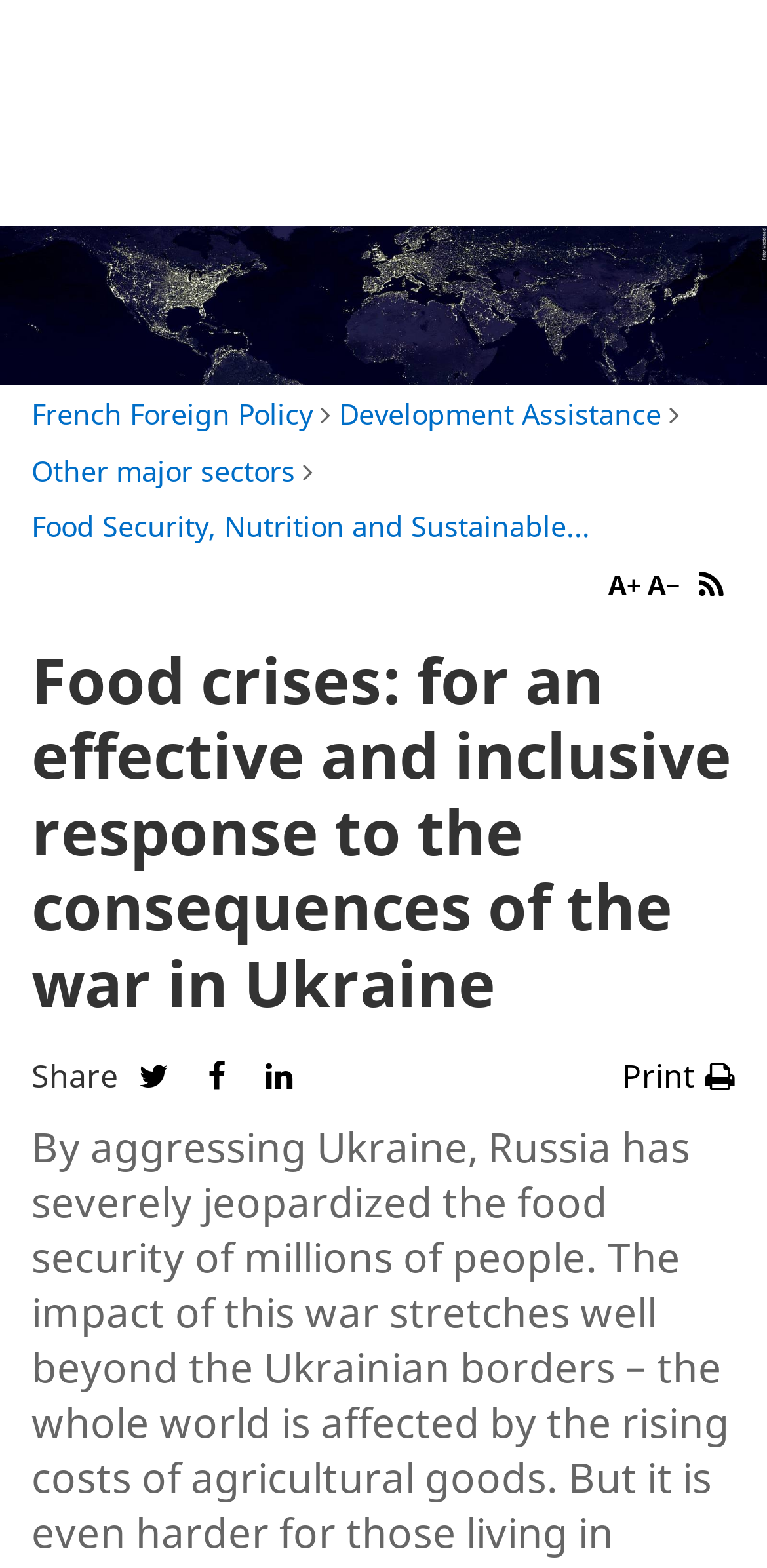How many social media links are available?
Using the screenshot, give a one-word or short phrase answer.

6